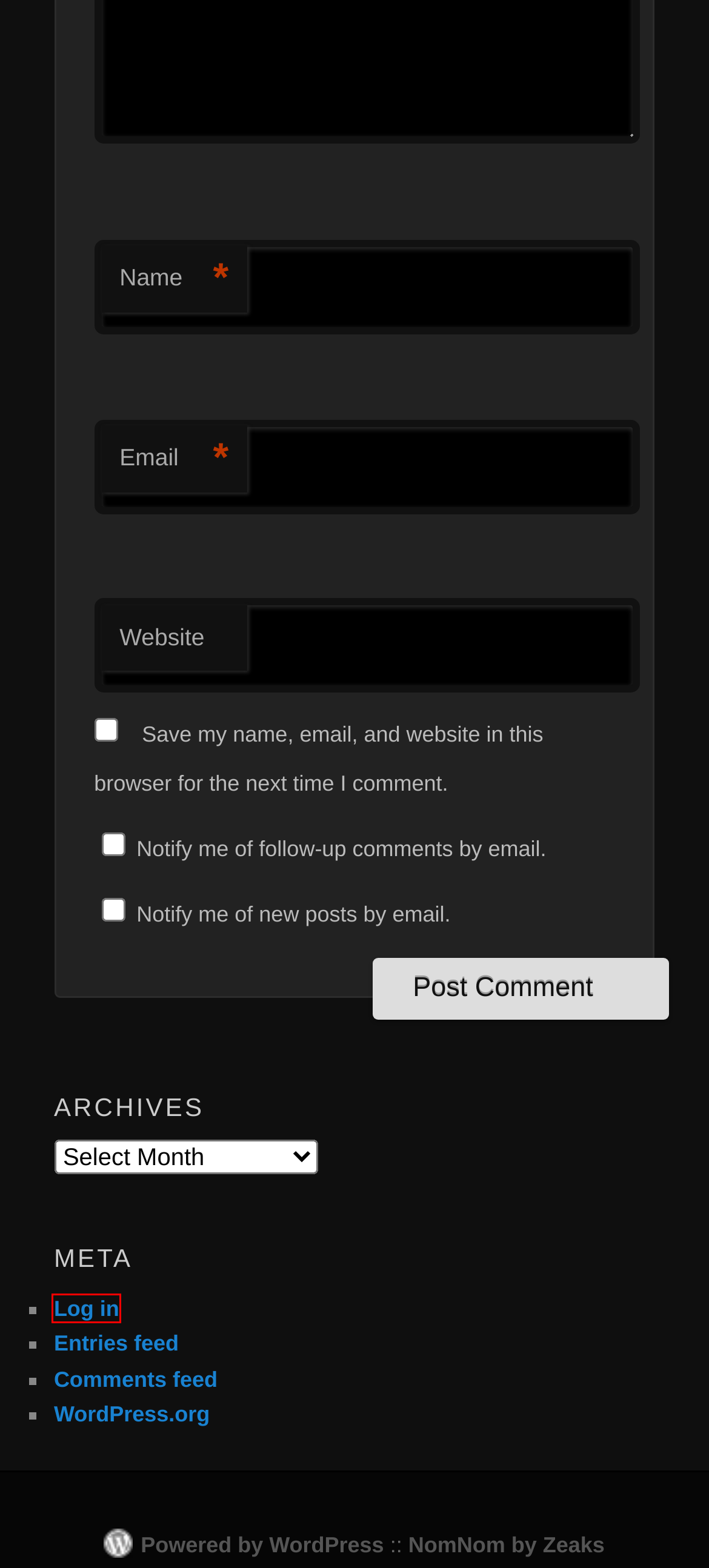You are looking at a screenshot of a webpage with a red bounding box around an element. Determine the best matching webpage description for the new webpage resulting from clicking the element in the red bounding box. Here are the descriptions:
A. Jeff Abt - Through the Mind's Eye.  Garden Photography and Horticulture.
B. Jeff Abt | Through the Mind's Eye
C. Camellia from the Plaza Principal in Nacogdoches, Texas | Through the Mind's Eye
D. Gardening | Through the Mind's Eye
E. Through the Mind's Eye
F. Log In ‹ Through the Mind's Eye — WordPress
G. Through the Mind's Eye | Jeff Abt
H. Blog Tool, Publishing Platform, and CMS – WordPress.org

F